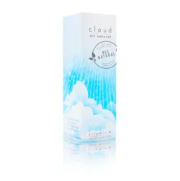Analyze the image and answer the question with as much detail as possible: 
What is the primary benefit of this skincare product?

The product is part of a collection aimed at enhancing skin health while defending against sun damage, suggesting that its primary benefit is to provide sun protection.